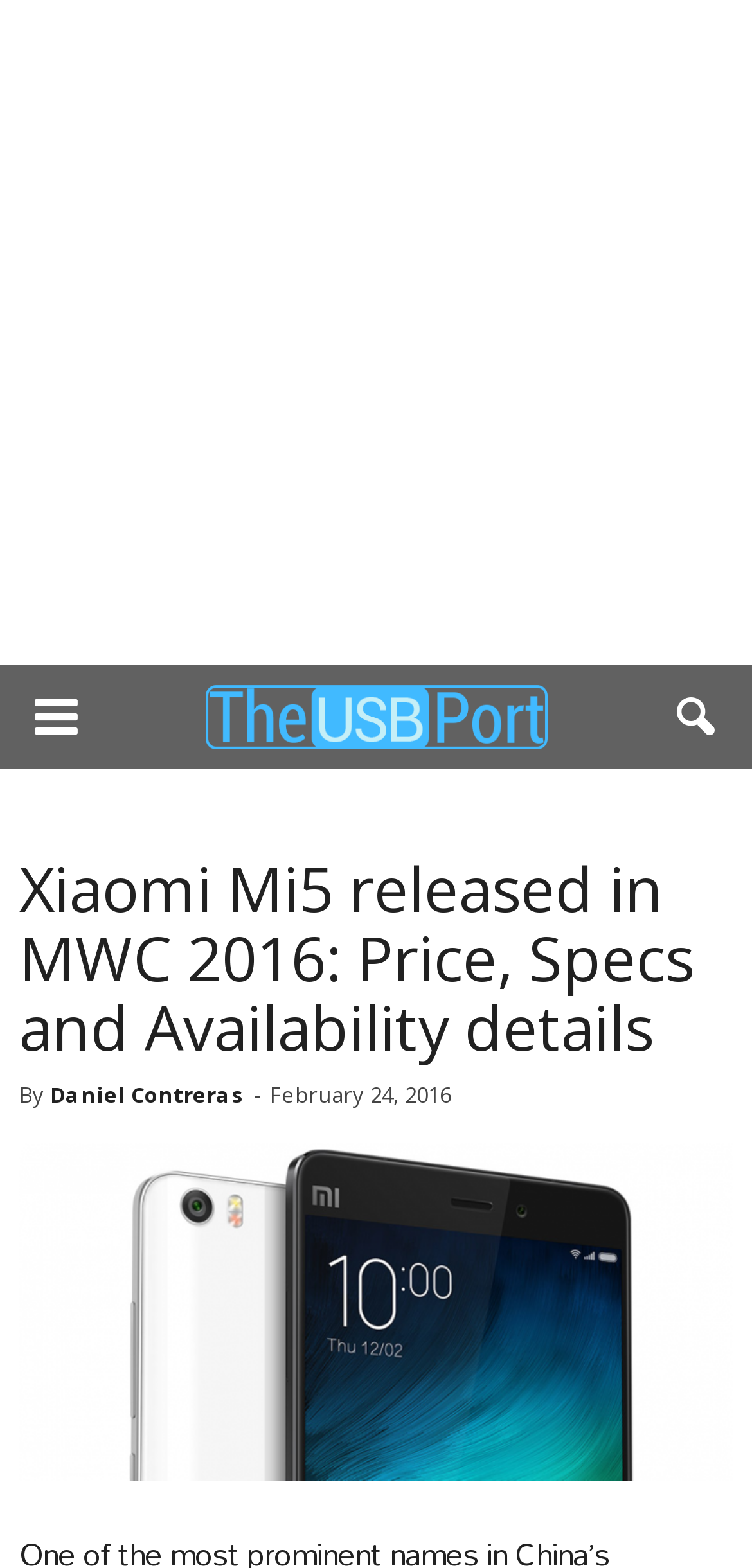Explain the contents of the webpage comprehensively.

The webpage is about the release of the Xiaomi Mi5, a newly released smartphone. At the top of the page, there is a large advertisement taking up most of the width. Below the advertisement, there is a link with an icon and an image of the USB port of the phone. 

On the right side of the page, there is a button with an icon. The main content of the page is a header section that spans almost the entire width of the page. The header section contains the title "Xiaomi Mi5 released in MWC 2016: Price, Specs and Availability details" in a large font, followed by the author's name "Daniel Contreras" and the date "February 24, 2016". 

Below the title, there is a large image that takes up most of the width of the page. The image is likely a picture of the Xiaomi Mi5 phone. Overall, the page has a simple layout with a focus on the main content, which is the details about the Xiaomi Mi5 release.